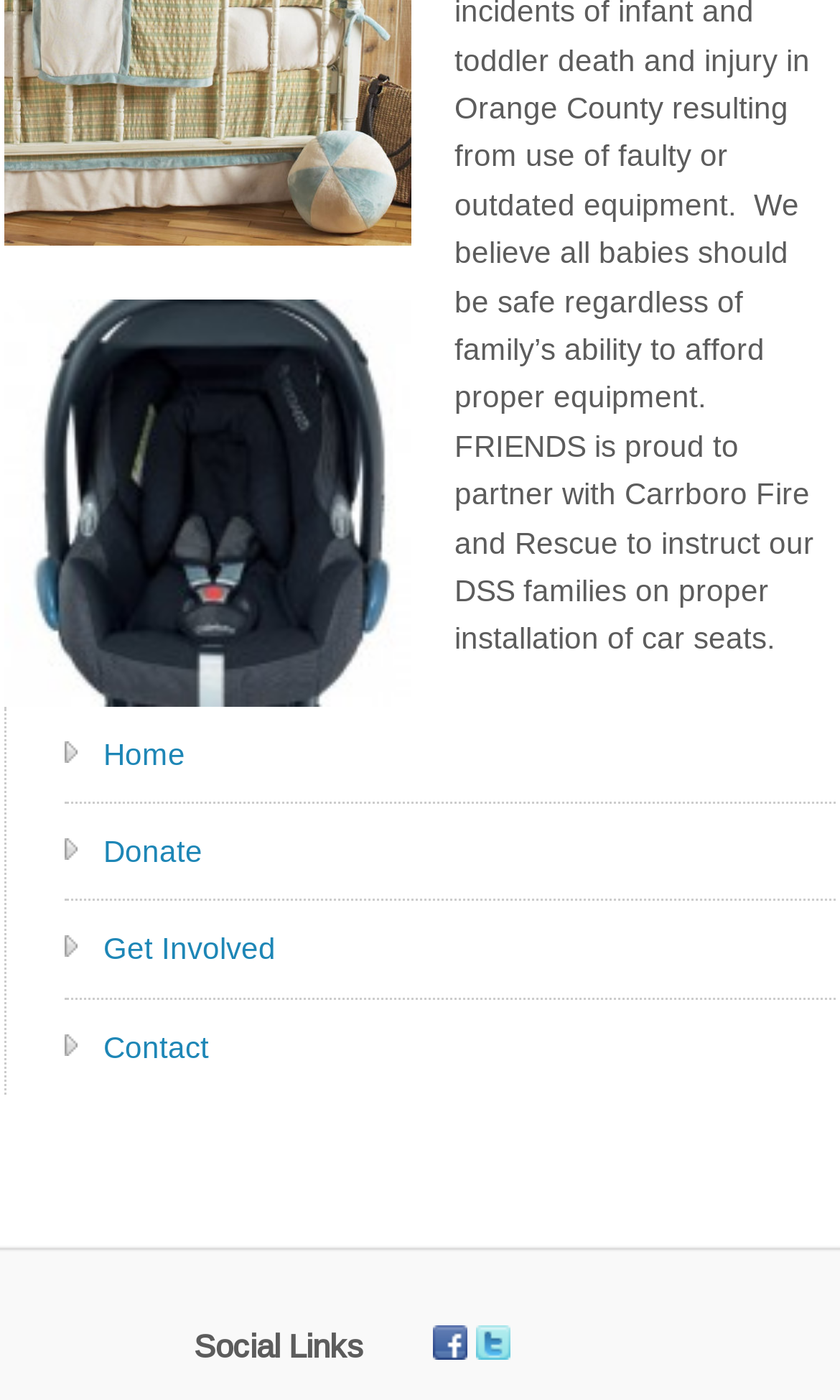What is the first link on the webpage?
Answer with a single word or phrase by referring to the visual content.

Home